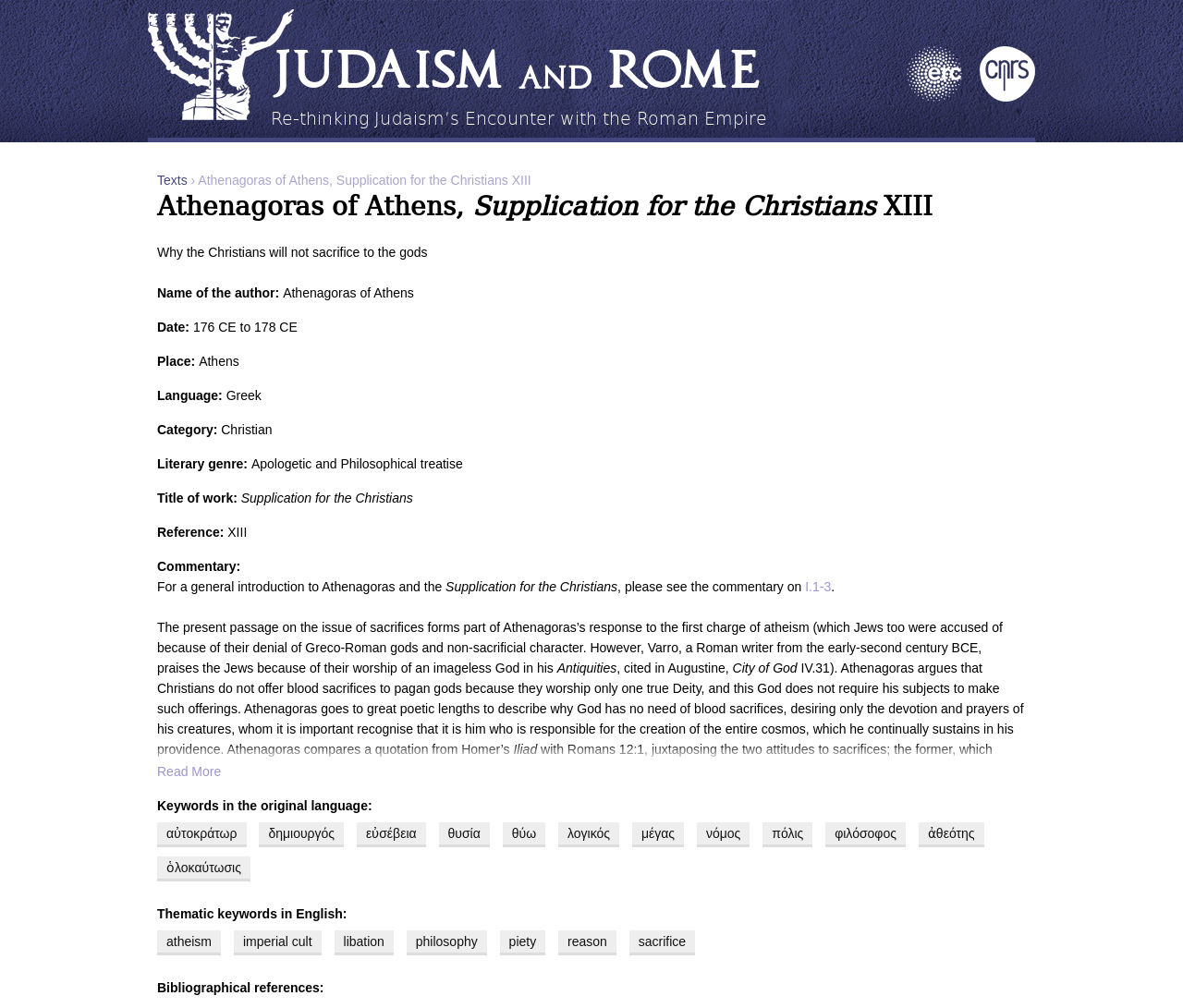Identify the bounding box coordinates of the element that should be clicked to fulfill this task: "Search for something". The coordinates should be provided as four float numbers between 0 and 1, i.e., [left, top, right, bottom].

None